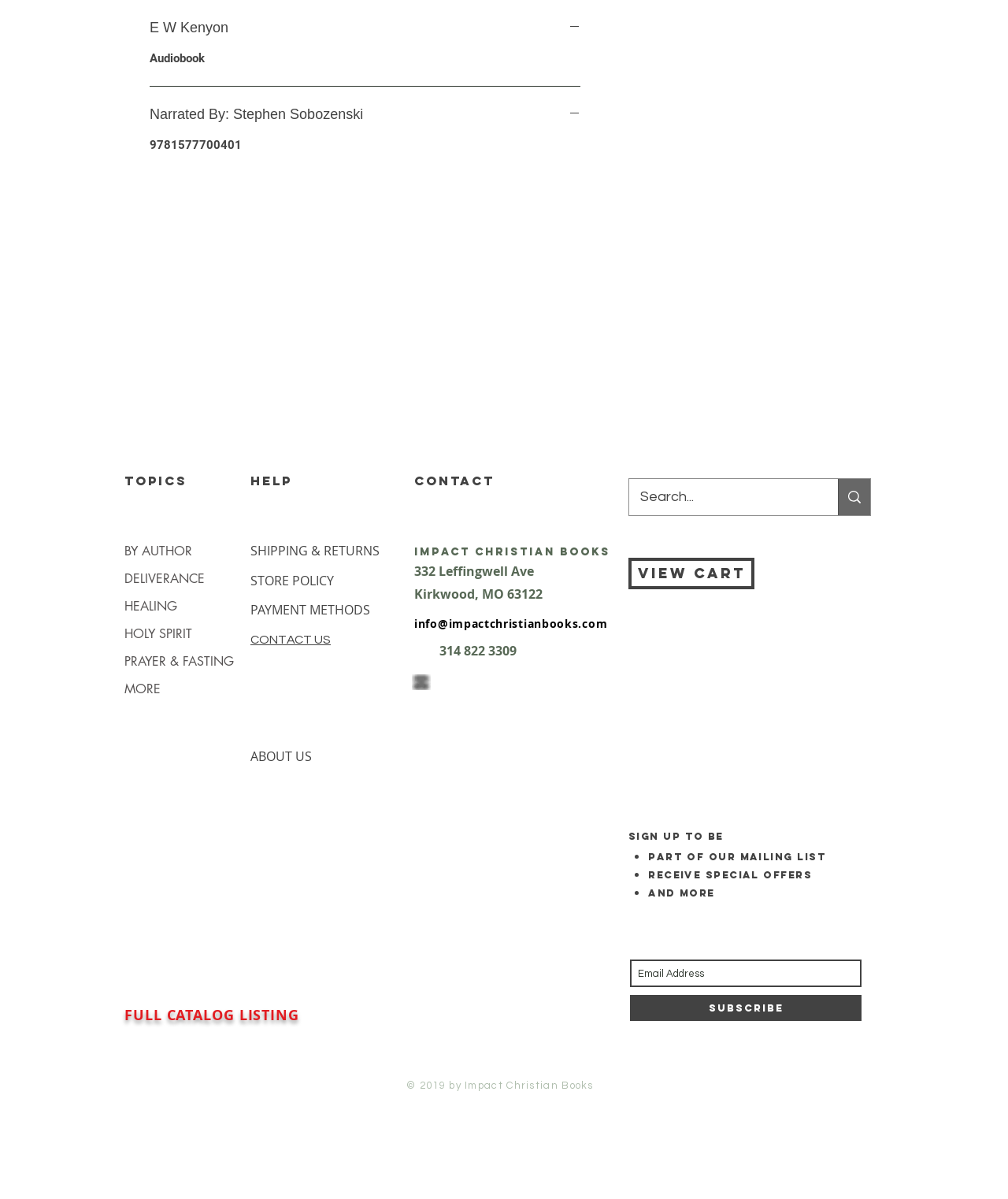How many social media platforms are listed?
Examine the screenshot and reply with a single word or phrase.

4